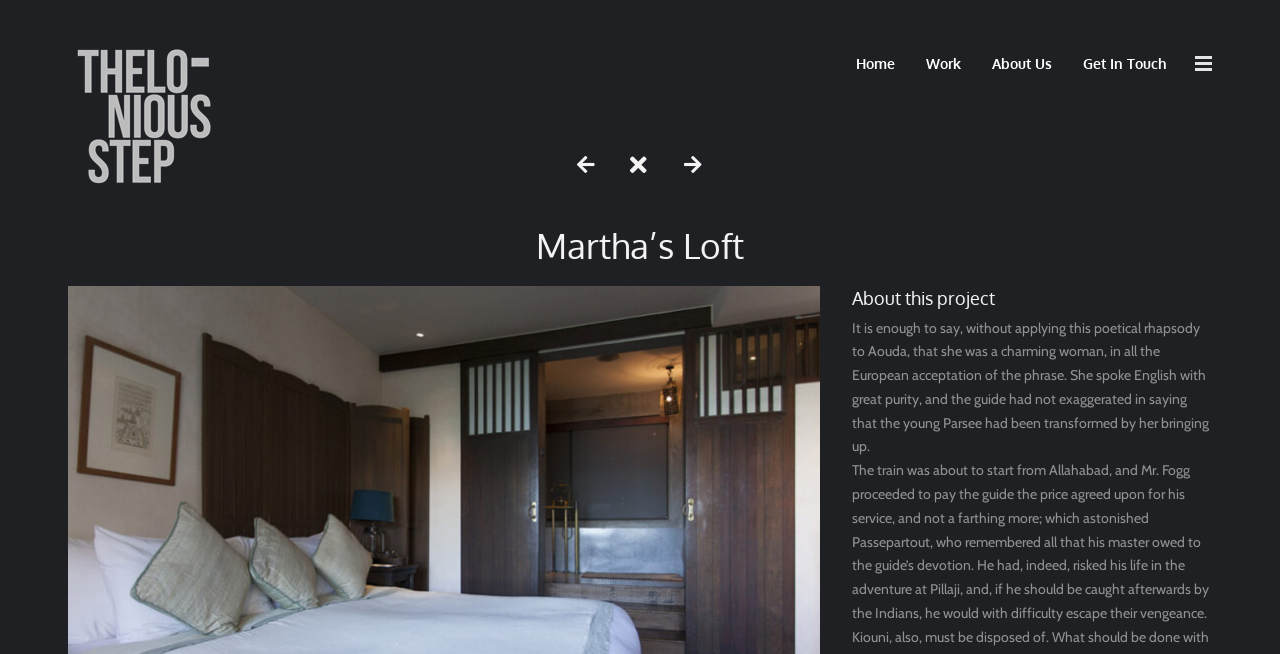Summarize the webpage in an elaborate manner.

The webpage is titled "Martha's Loft - Thelonious Step" and features a logo at the top left corner, which is a white logo on a transparent background. 

At the top of the page, there is a navigation menu with four links: "Home", "Work", "About Us", and "Get In Touch", aligned horizontally from left to right. 

Below the navigation menu, there is a large heading that spans almost the entire width of the page, reading "Martha's Loft". 

Further down, there is another heading that reads "About this project", situated above a block of text. This text describes a woman named Aouda, stating that she is charming and speaks English with great purity.